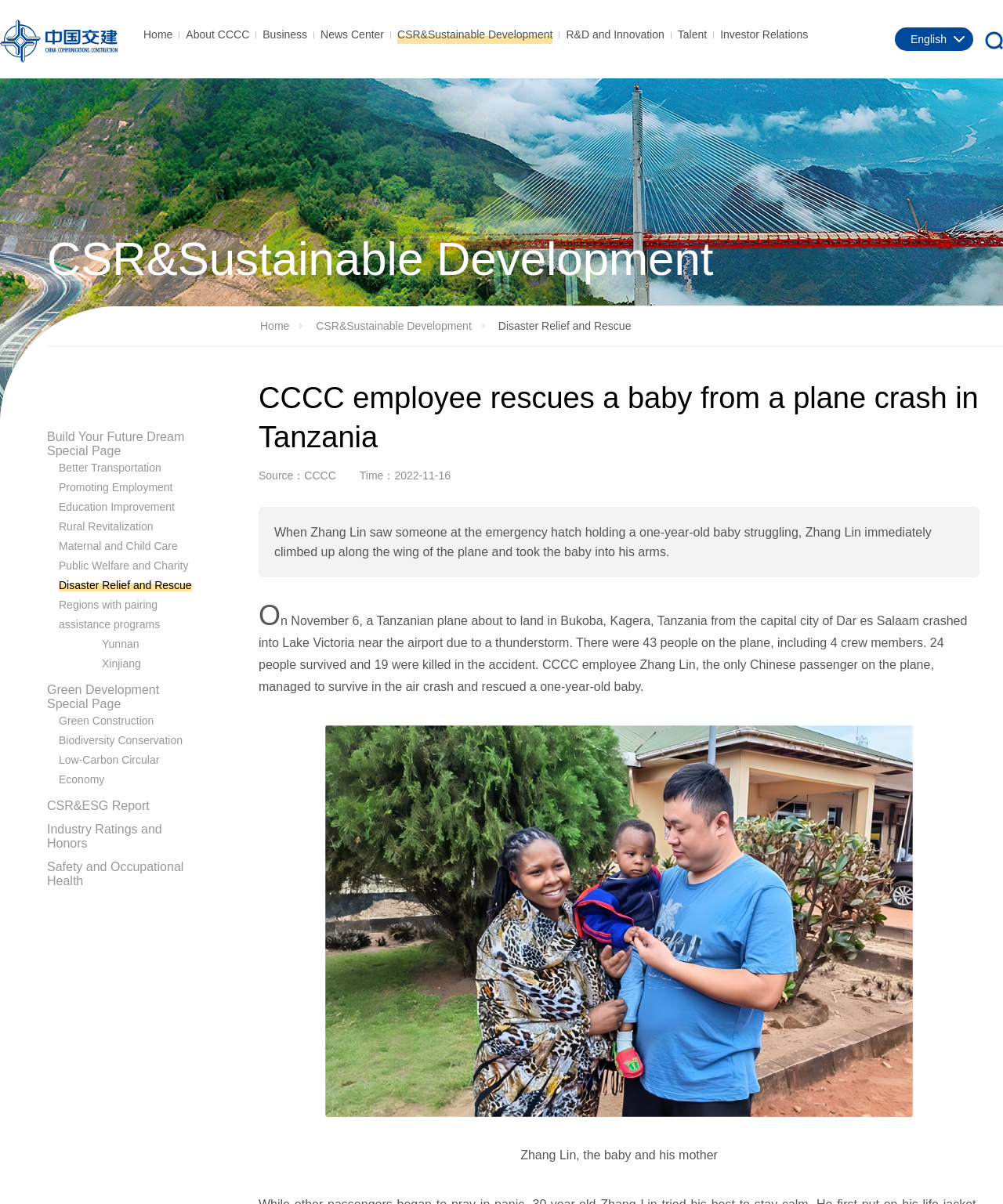Given the description of the UI element: "Yunnan", predict the bounding box coordinates in the form of [left, top, right, bottom], with each value being a float between 0 and 1.

[0.102, 0.53, 0.139, 0.54]